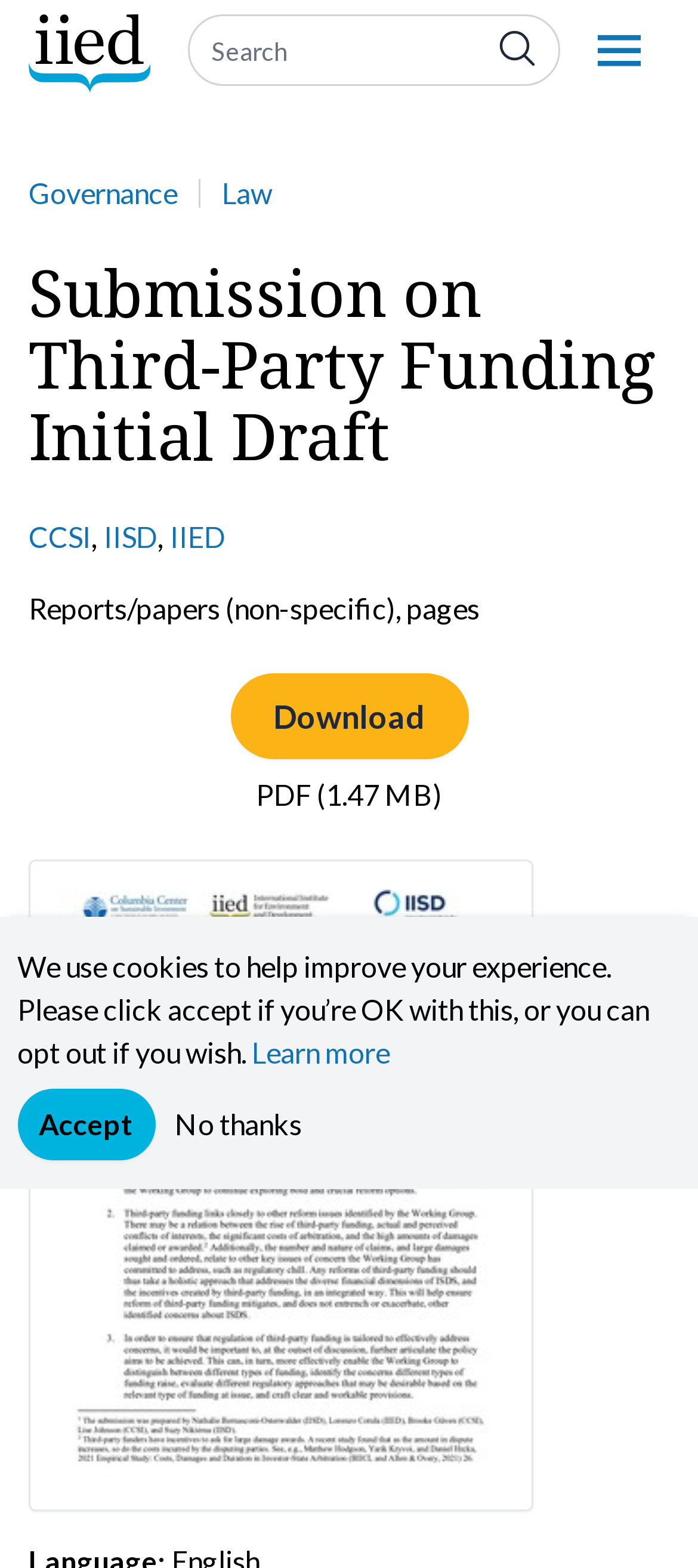Answer the question in a single word or phrase:
What is the purpose of the button with an image?

Search